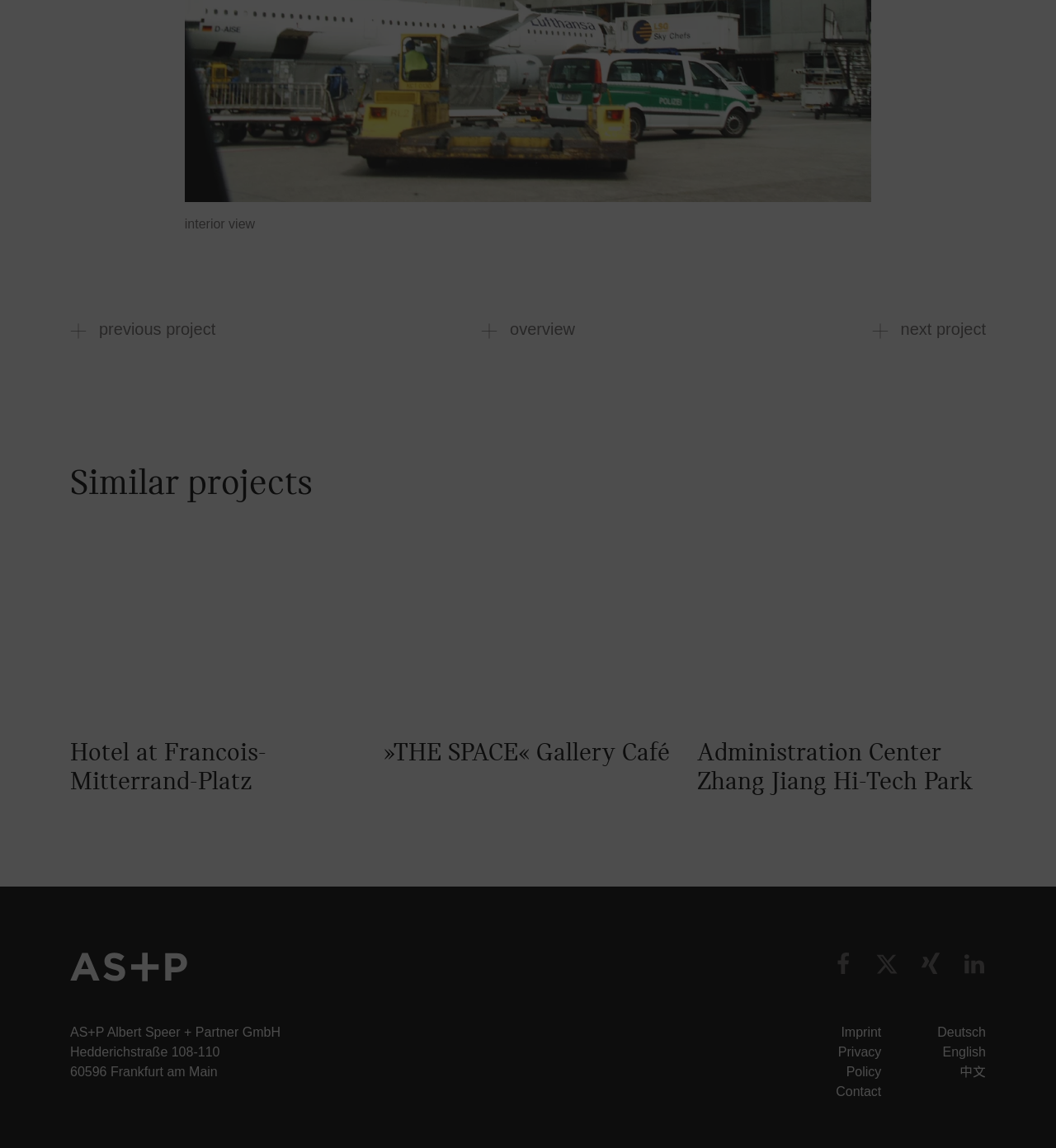Please locate the UI element described by "English" and provide its bounding box coordinates.

[0.858, 0.908, 0.934, 0.925]